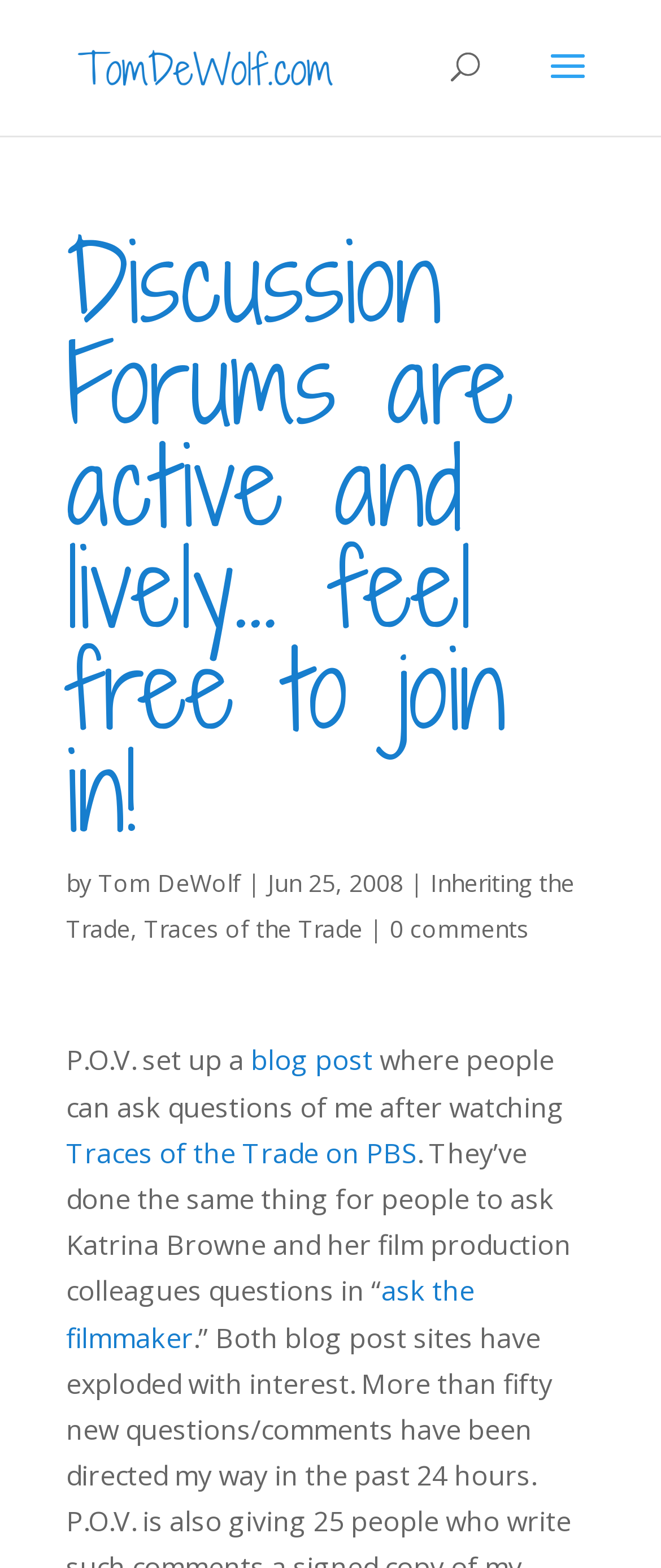Identify the bounding box coordinates of the element to click to follow this instruction: 'Click on the LACSN link'. Ensure the coordinates are four float values between 0 and 1, provided as [left, top, right, bottom].

None